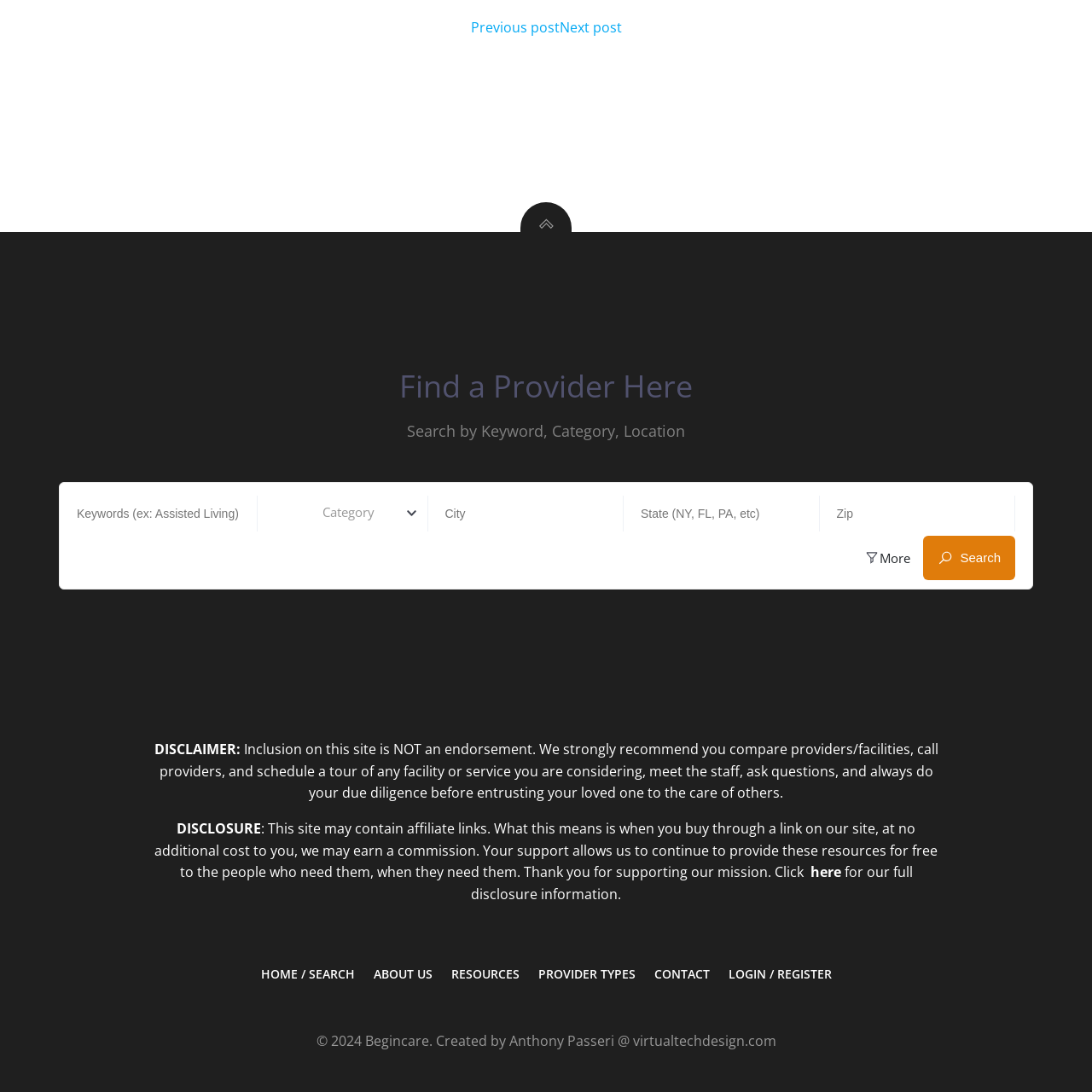Using the information from the screenshot, answer the following question thoroughly:
What is the copyright information?

The copyright information is located at the bottom of the page and states '© 2024 Begincare. Created by Anthony Passeri @ virtualtechdesign.com'. This indicates that the site is owned by Begincare and was created by Anthony Passeri.